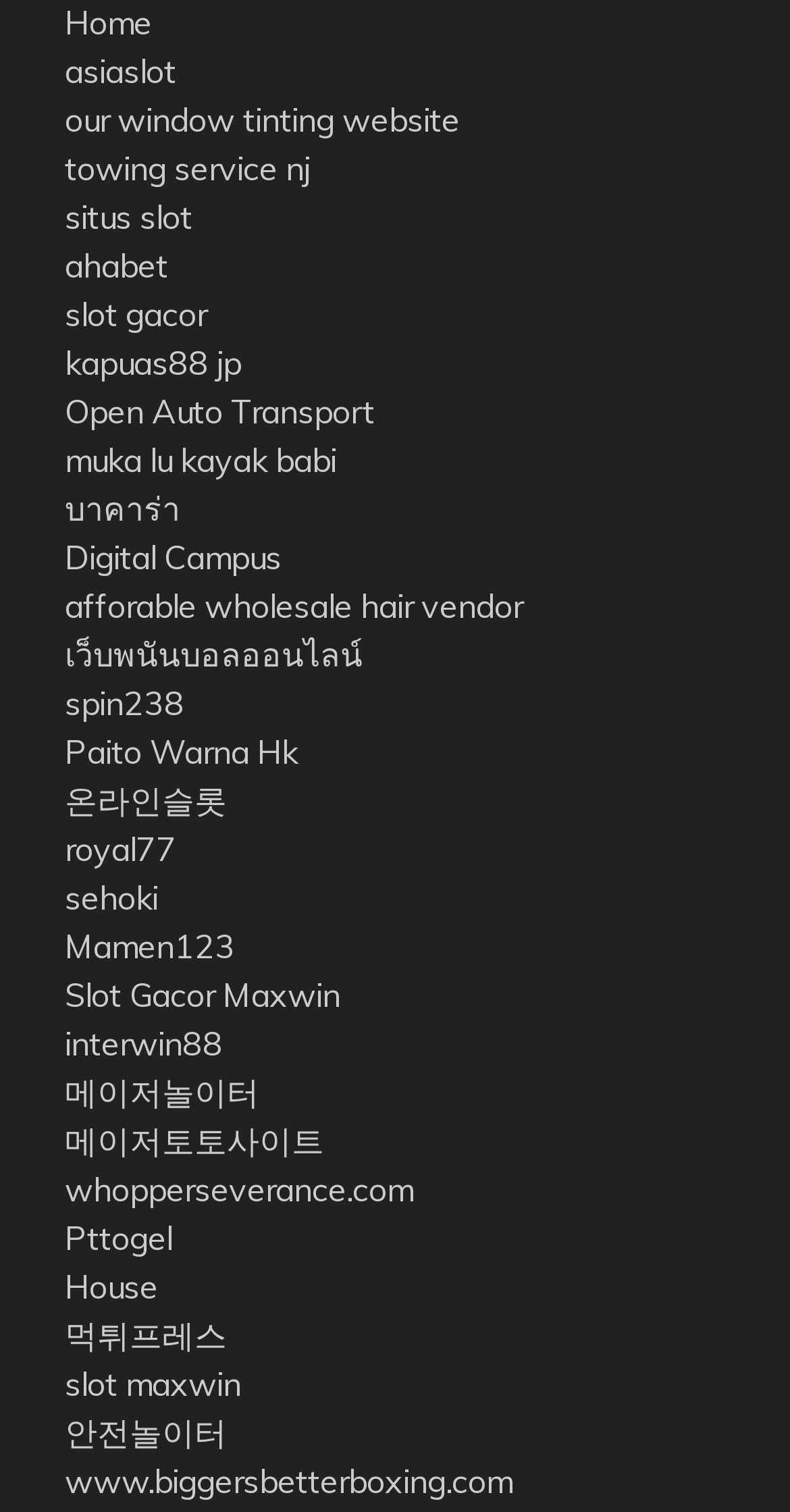Bounding box coordinates should be provided in the format (top-left x, top-left y, bottom-right x, bottom-right y) with all values between 0 and 1. Identify the bounding box for this UI element: situs slot

[0.082, 0.129, 0.244, 0.156]